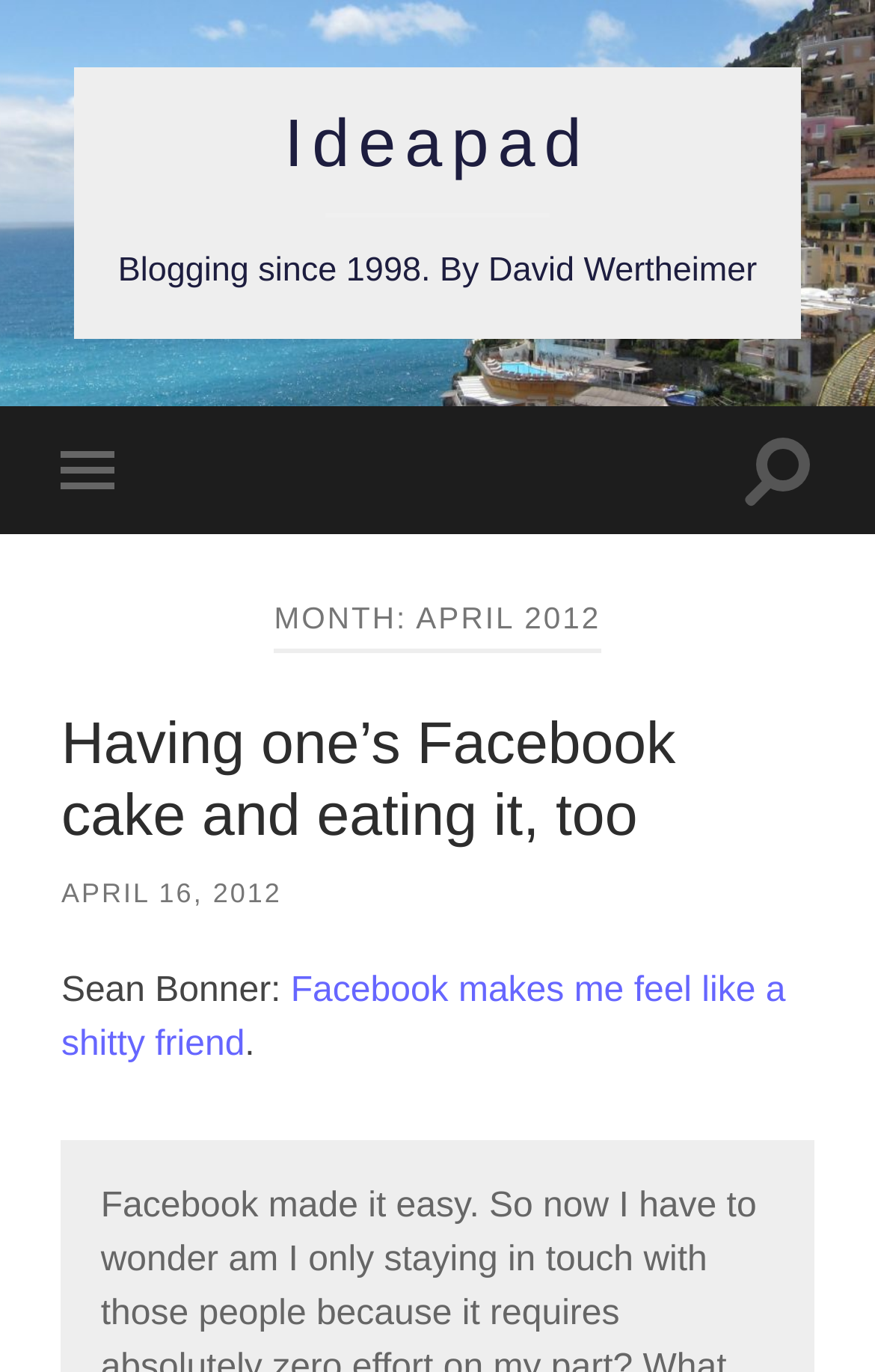Can you determine the main header of this webpage?

MONTH: APRIL 2012